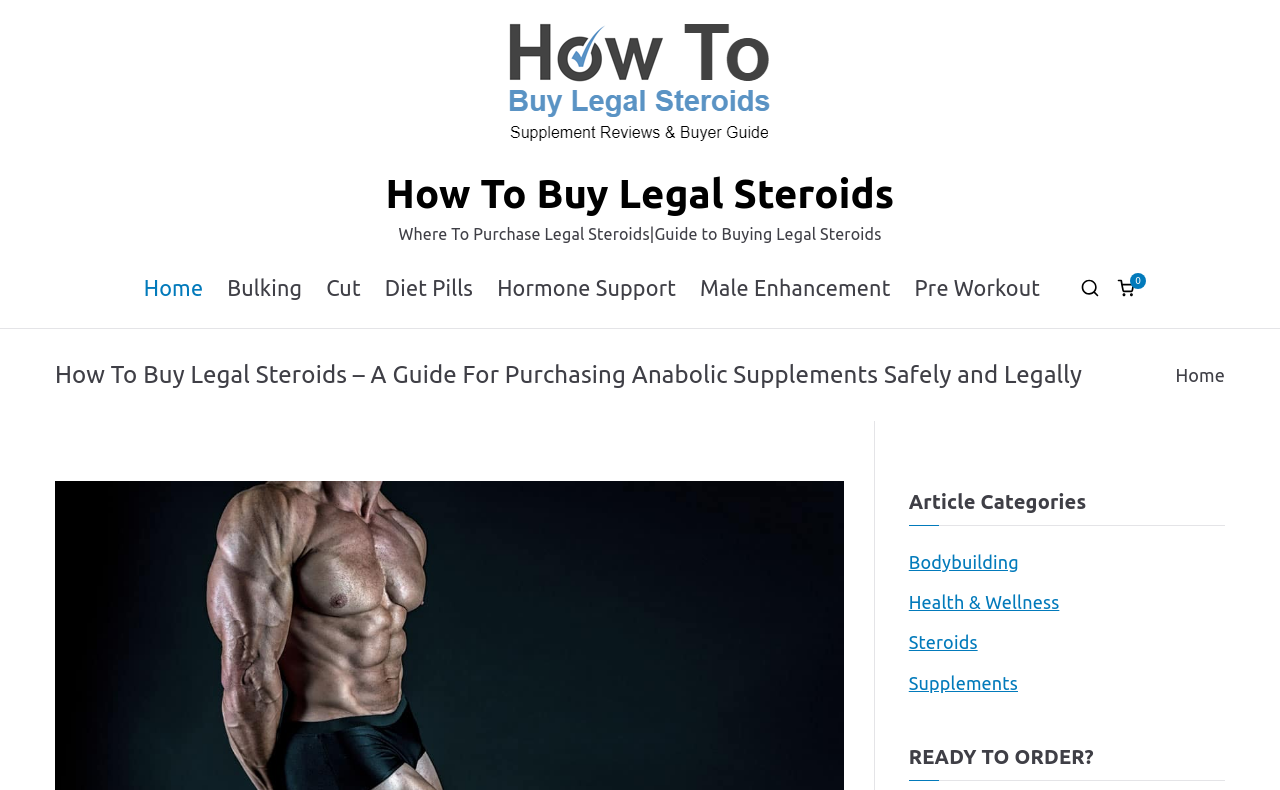Locate the bounding box coordinates of the clickable area needed to fulfill the instruction: "Go to the 'Bulking' page".

[0.177, 0.34, 0.236, 0.389]